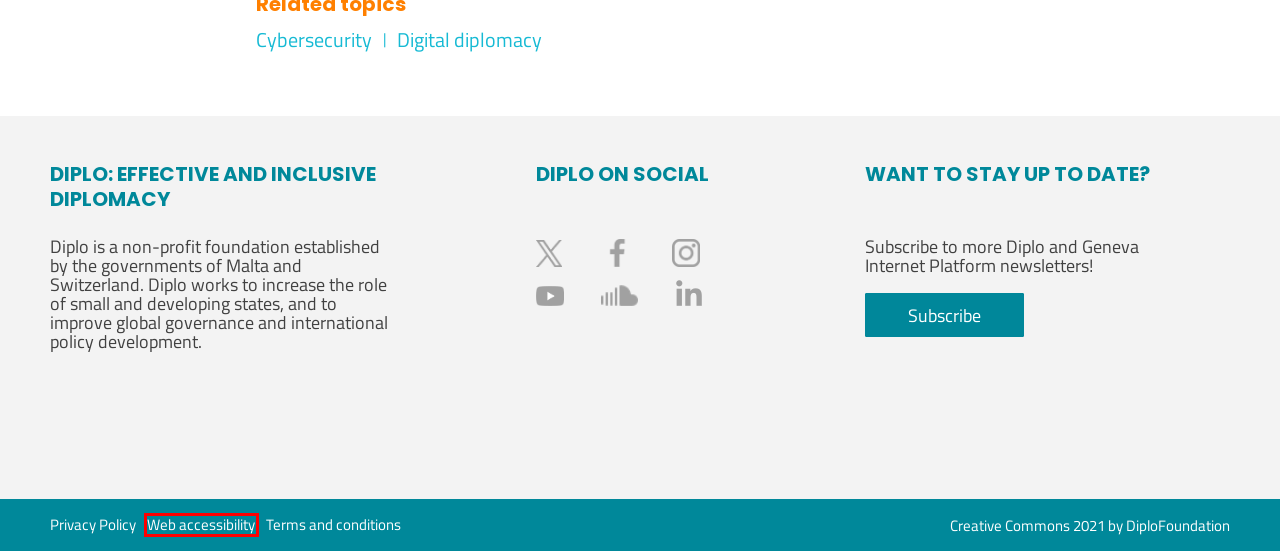Inspect the screenshot of a webpage with a red rectangle bounding box. Identify the webpage description that best corresponds to the new webpage after clicking the element inside the bounding box. Here are the candidates:
A. Dig into DiploFoundation blogs
B. Events - Diplo
C. Resources - DiploFoundation
D. Subscribe to Diplo and the Geneva Internet Platform (GIP) mailing lists - Diplo
E. Privacy Policy - Diplo
F. About Diplo - Diplo
G. Terms and conditions - Diplo
H. Web accessibility - Diplo

H